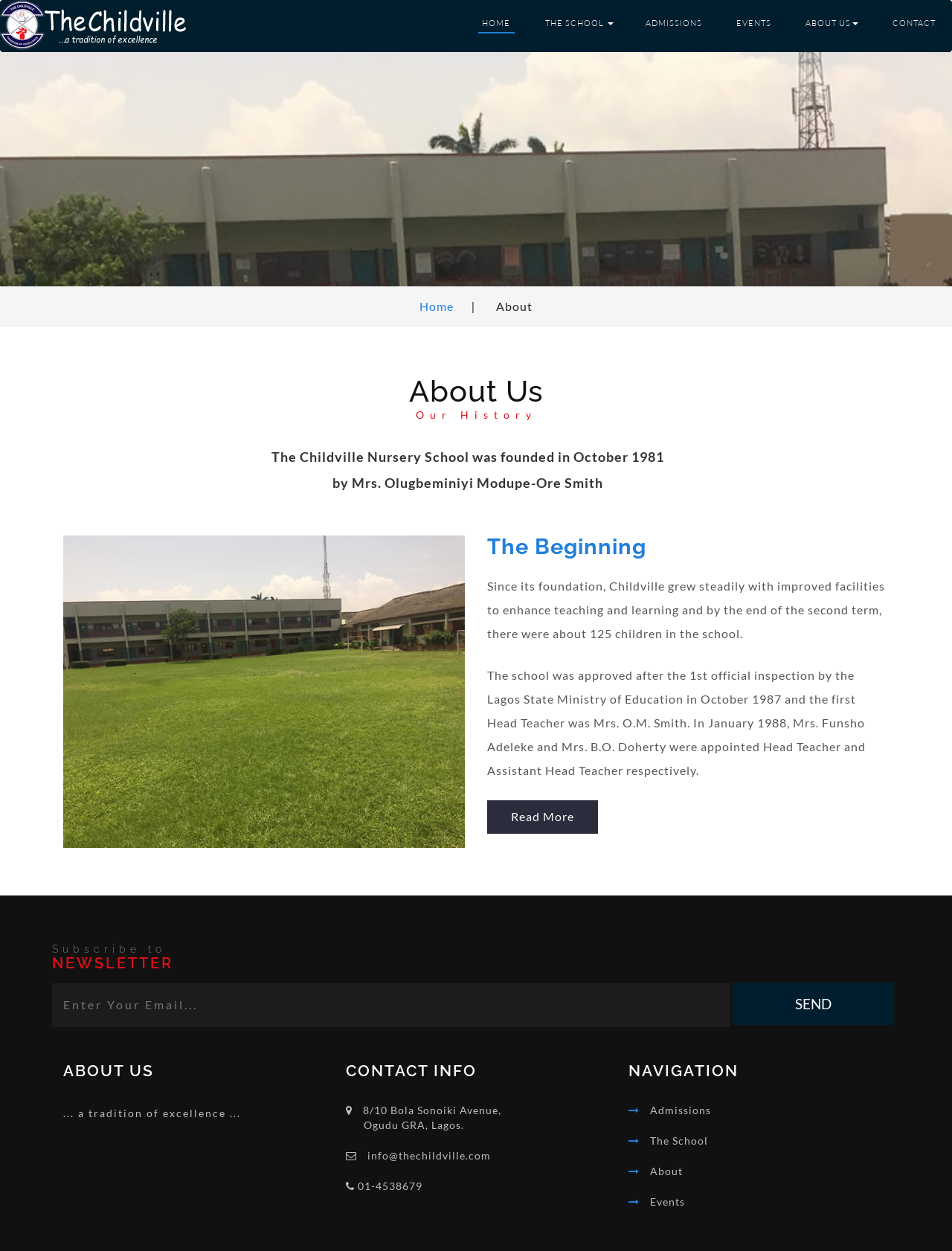Provide a single word or phrase answer to the question: 
What is the email address to contact the school?

info@thechildville.com